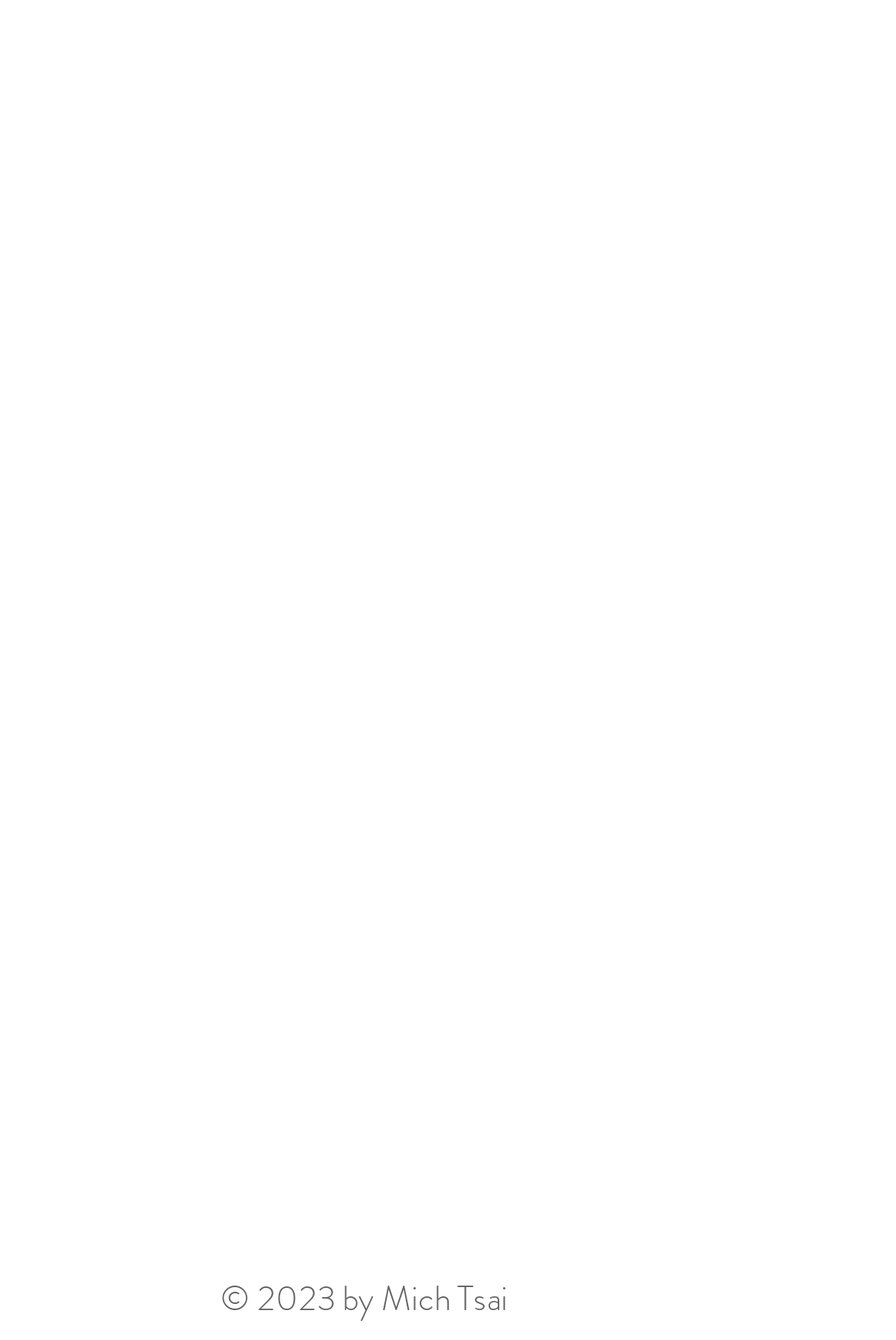What is the year of the copyright?
Analyze the screenshot and provide a detailed answer to the question.

The copyright statement at the bottom of the webpage specifies the year of the copyright as 2023.